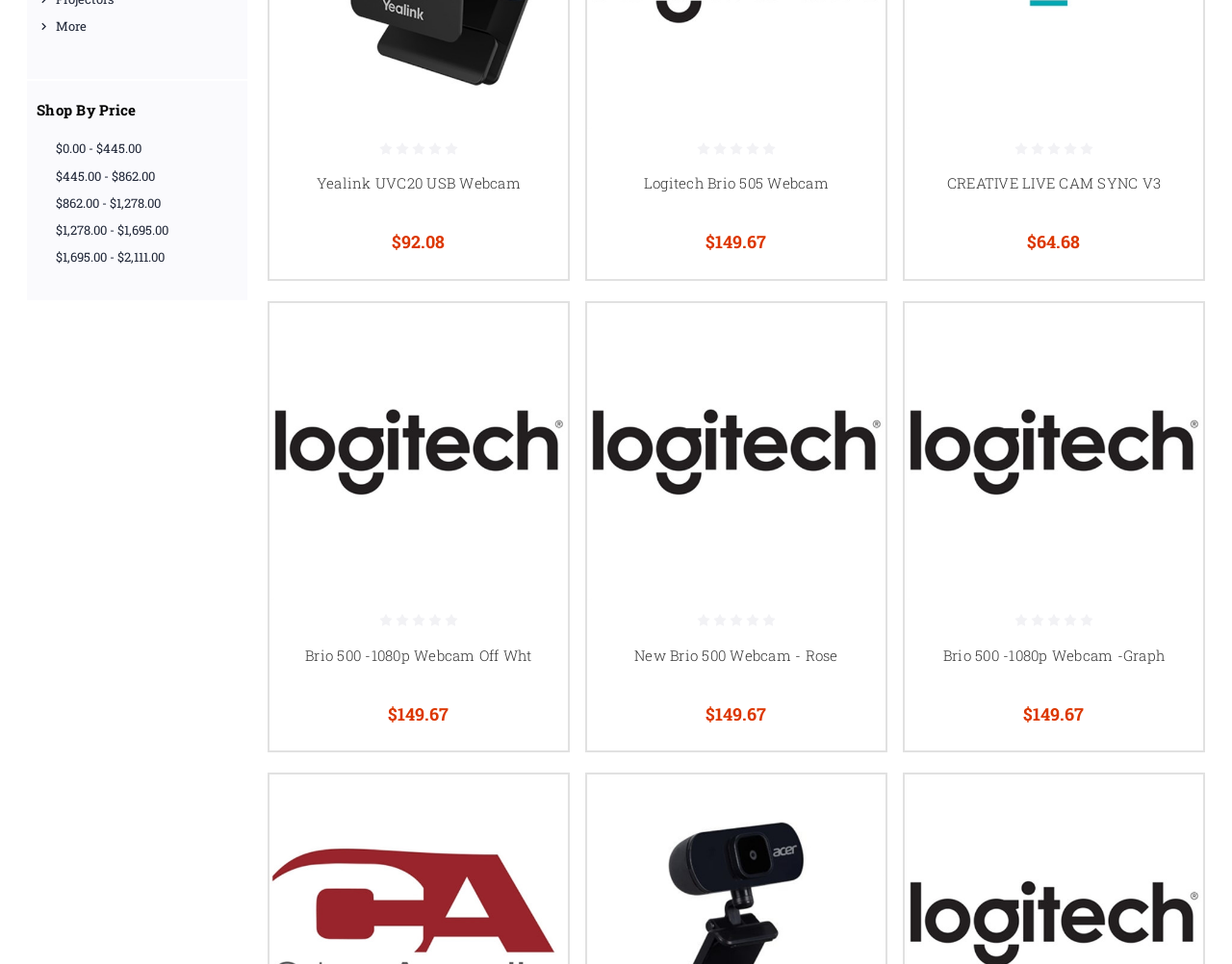Please find the bounding box coordinates in the format (top-left x, top-left y, bottom-right x, bottom-right y) for the given element description. Ensure the coordinates are floating point numbers between 0 and 1. Description: title="Quick View"

[0.93, 0.824, 0.961, 0.862]